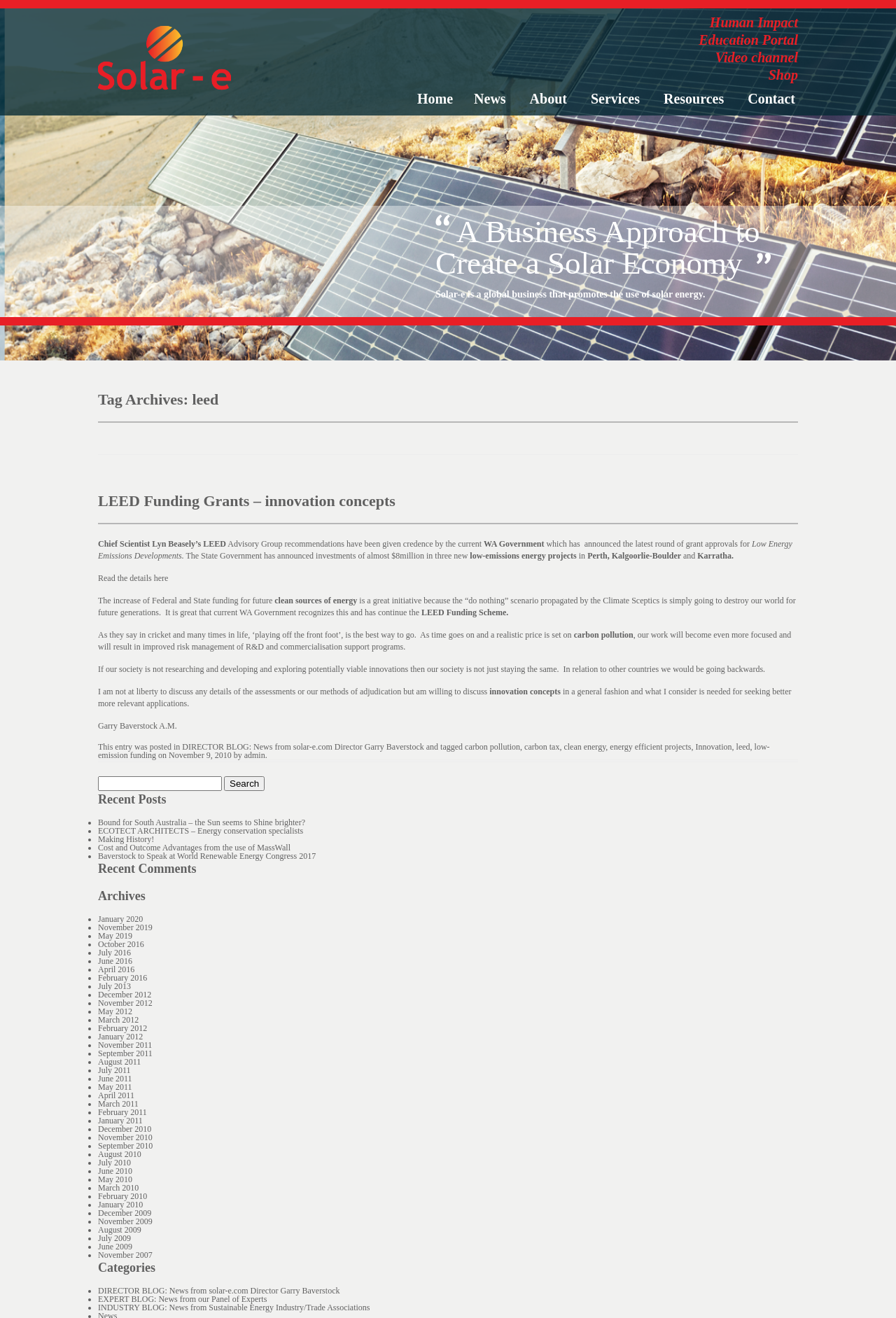Please reply to the following question with a single word or a short phrase:
How many recent posts are listed on the webpage?

2